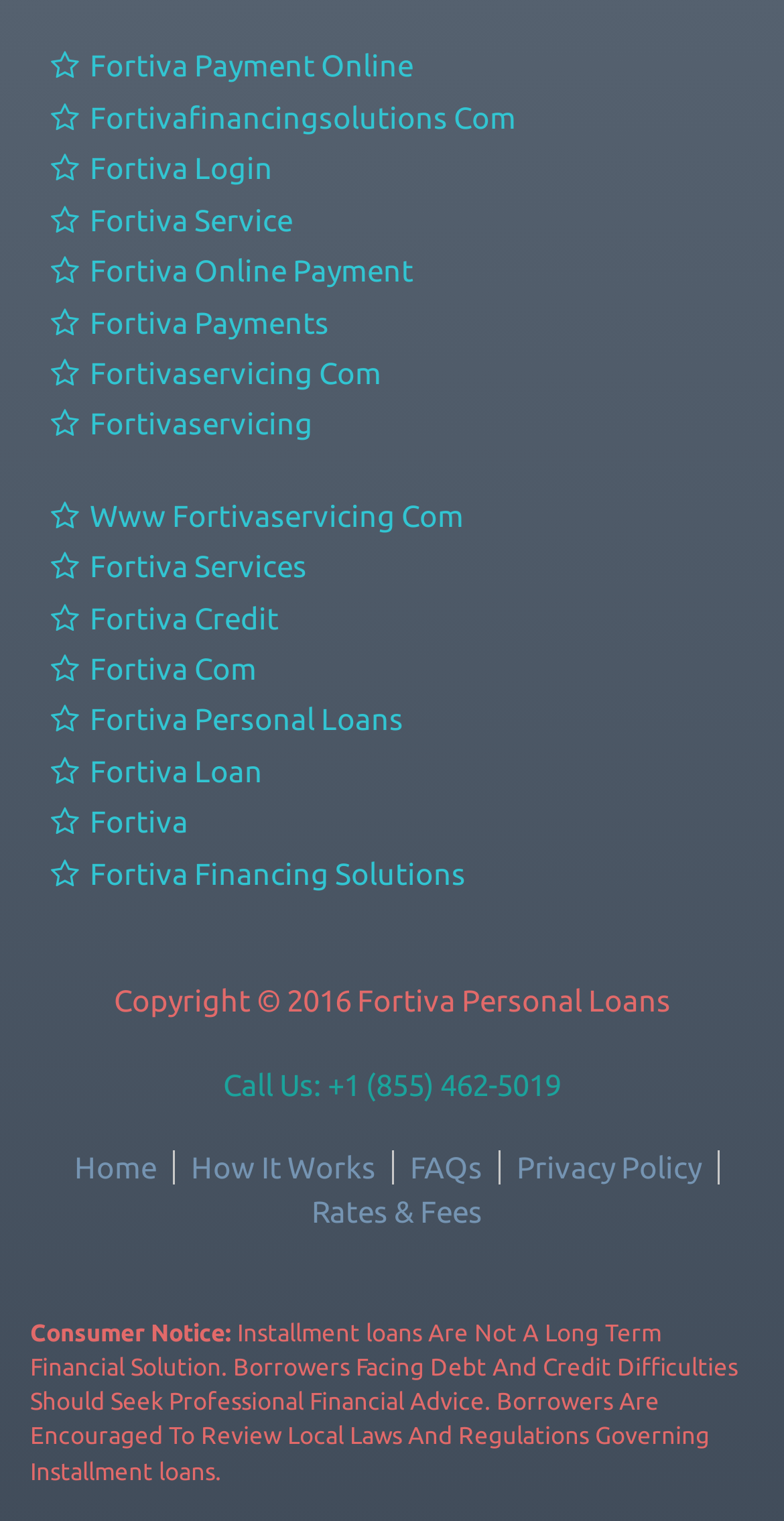Bounding box coordinates are specified in the format (top-left x, top-left y, bottom-right x, bottom-right y). All values are floating point numbers bounded between 0 and 1. Please provide the bounding box coordinate of the region this sentence describes: Home

[0.095, 0.756, 0.2, 0.779]